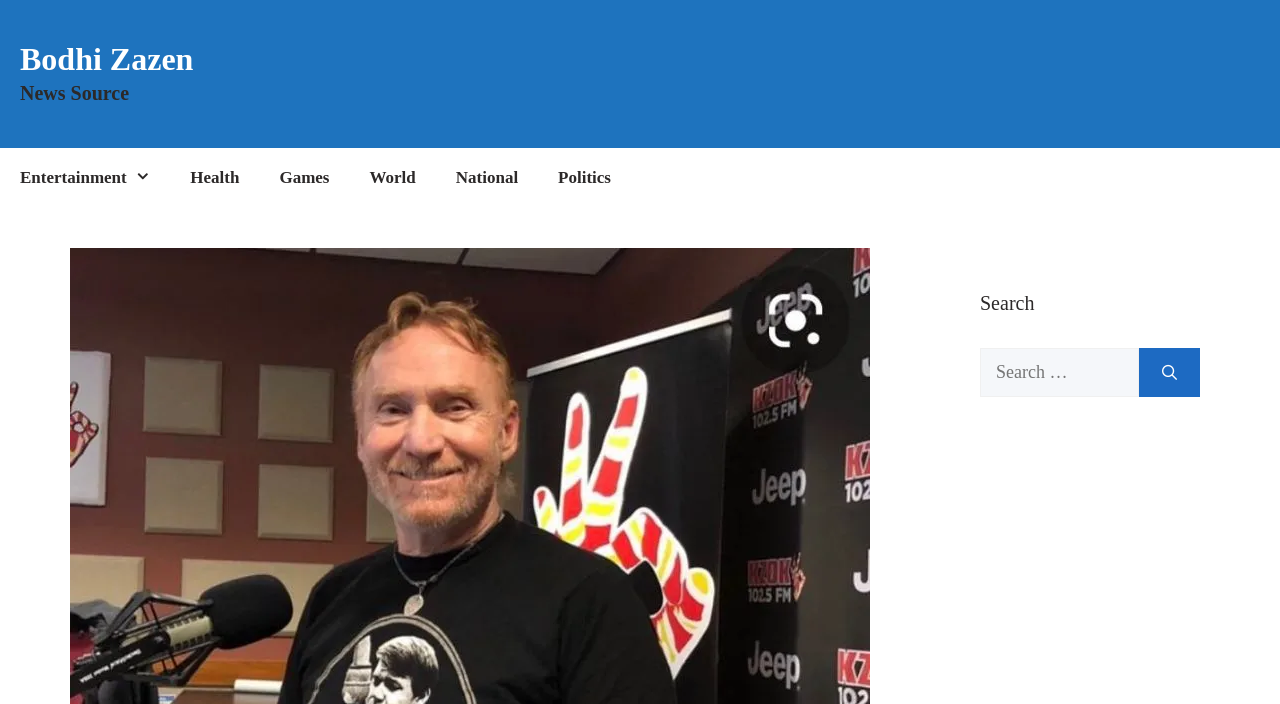Give the bounding box coordinates for the element described as: "National".

[0.34, 0.211, 0.42, 0.296]